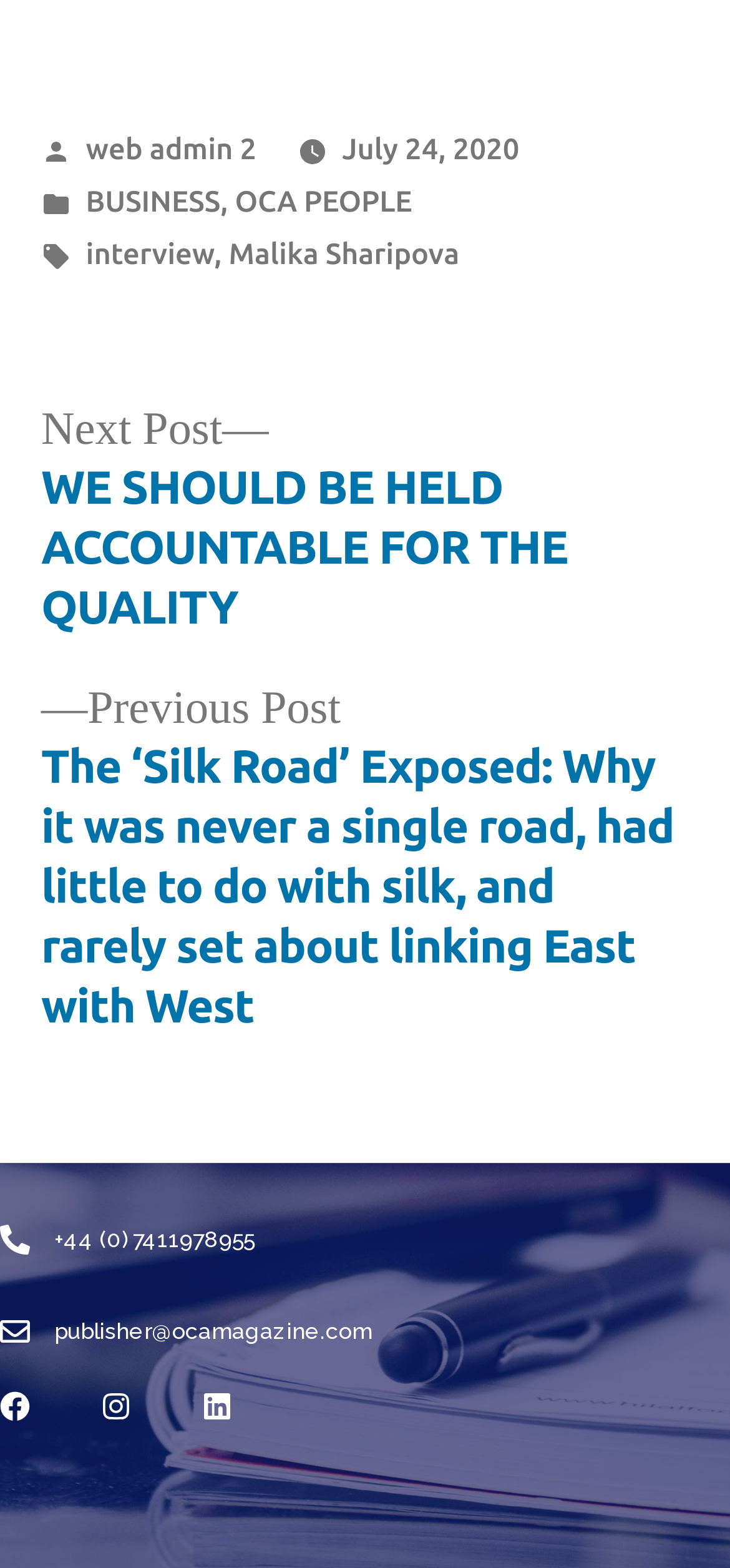Locate the bounding box coordinates of the clickable element to fulfill the following instruction: "Learn about Gloucester/Salem Counties CAP Project". Provide the coordinates as four float numbers between 0 and 1 in the format [left, top, right, bottom].

None